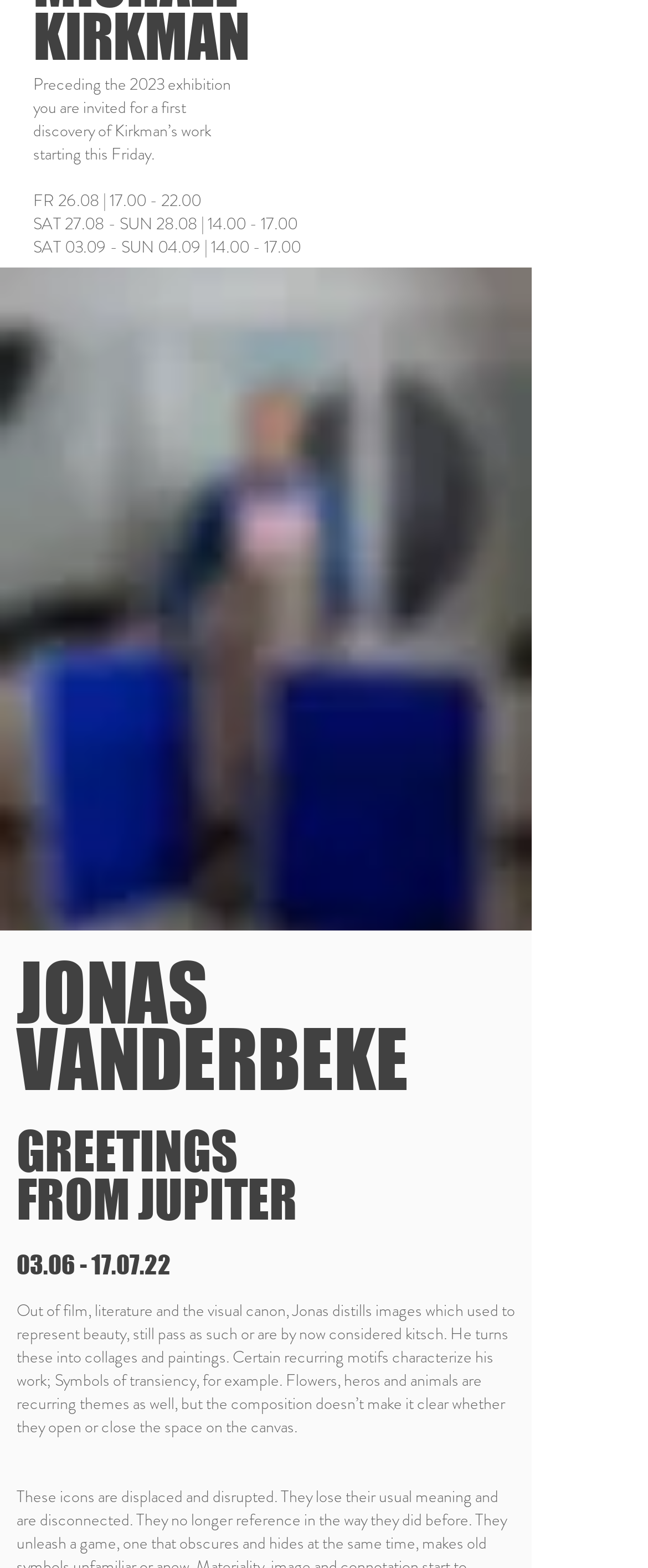Please give a concise answer to this question using a single word or phrase: 
What is the duration of the exhibition?

03.06 - 17.07.22